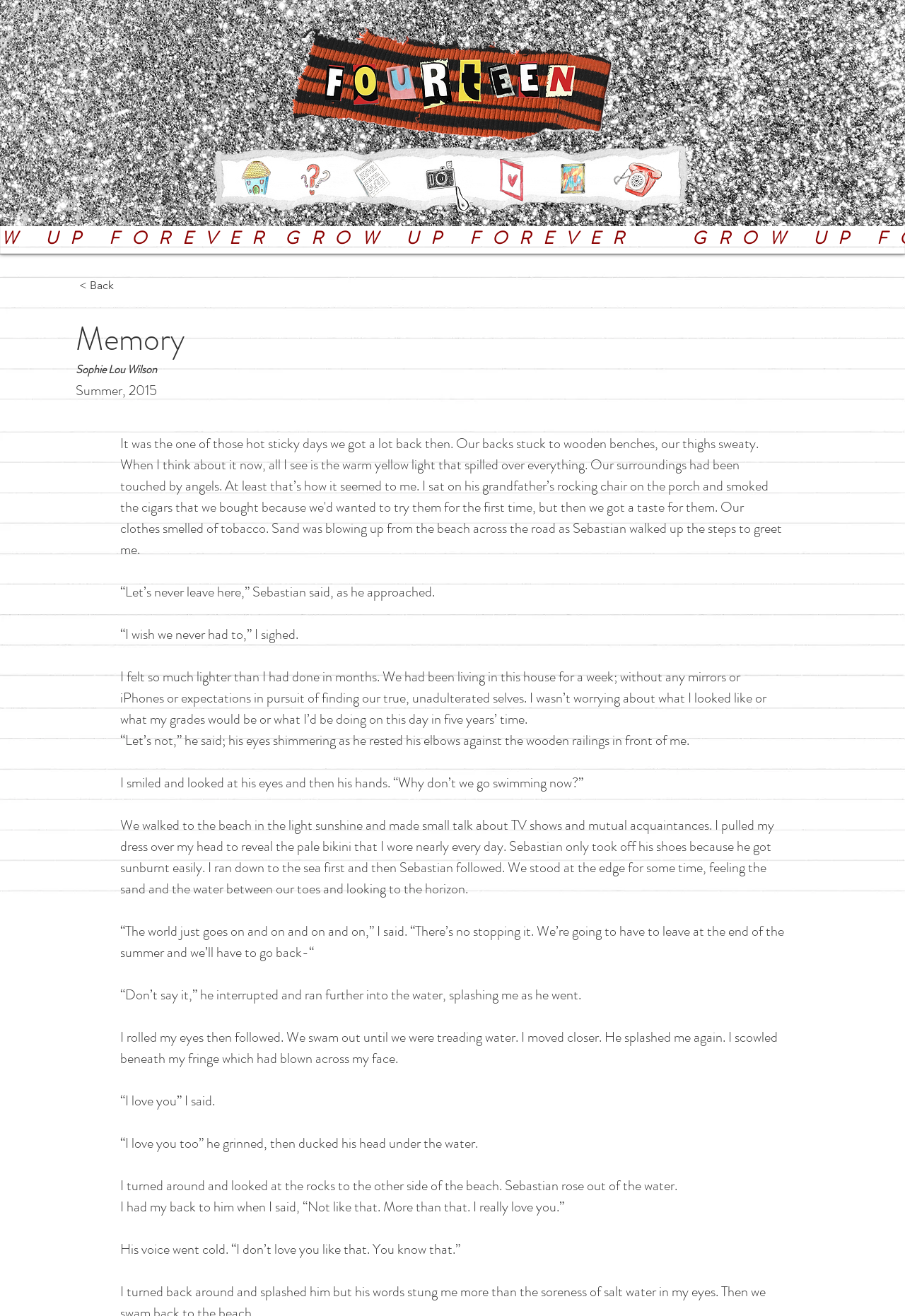Analyze and describe the webpage in a detailed narrative.

The webpage is titled "Memory | Fourteen Zine" and features a prominent image of "Silver Glitter" at the top, taking up almost the entire width of the page. Below the image, there is a website header with an image of "Website Header_edited.png" that contains a series of links, including "Home", "About", "Writing2", "Photography", "Art", "Scan", and "Contact". These links are arranged horizontally and are separated by small gaps.

Below the header, there is a large heading that reads "GROW UP FOREVER" in bold font. Underneath this heading, there is a link that says "< Back" and three more headings that read "Memory", "Sophie Lou Wilson", and "Summer, 2015".

The main content of the page is a short story or passage of text that spans multiple paragraphs. The text is arranged in a single column and is divided into several sections, each with its own paragraph. The story appears to be a personal and introspective narrative that explores themes of identity, relationships, and growing up.

Throughout the passage, there are several images scattered throughout, including "Scan 3_edited.png" and other edited images. These images are placed alongside the text and appear to be related to the story.

Overall, the webpage has a clean and simple design, with a focus on showcasing the short story and accompanying images. The use of headings, links, and images helps to break up the text and create a visually appealing layout.